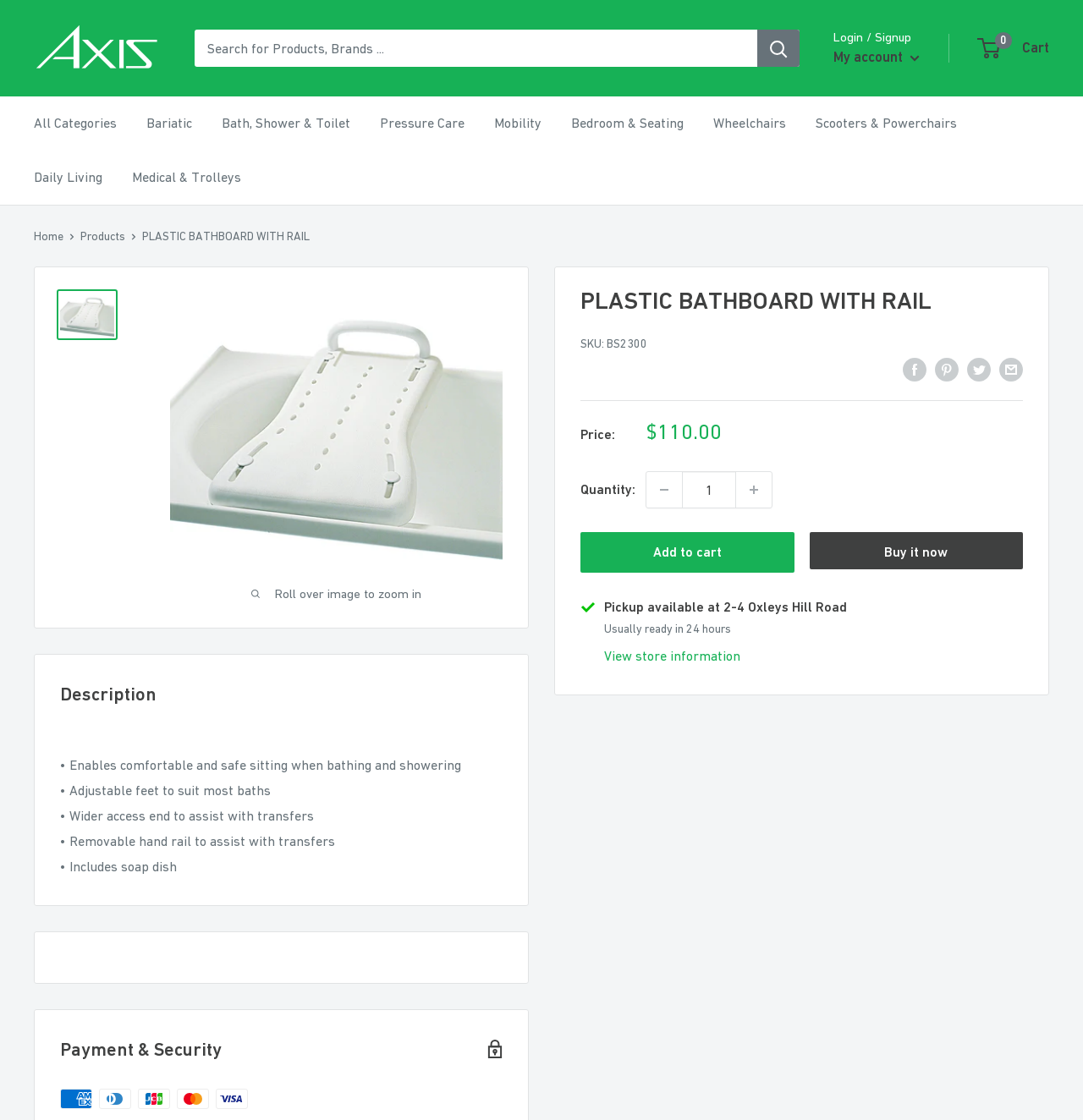Please find the bounding box for the UI component described as follows: "aria-describedby="a11y-new-window-message" aria-label="Share by email"".

[0.923, 0.318, 0.945, 0.34]